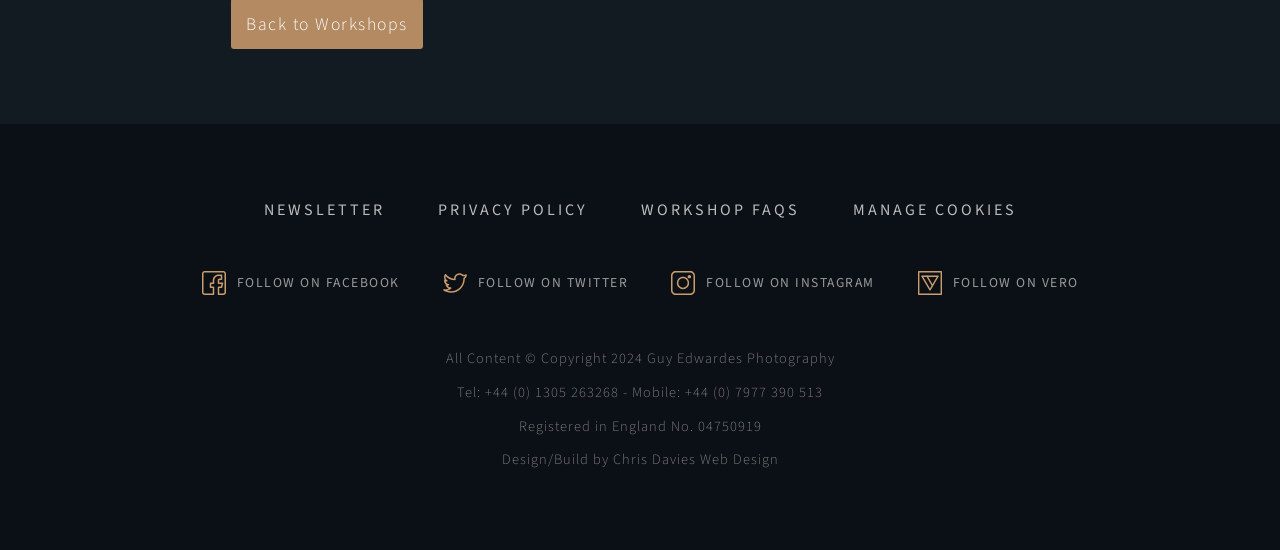Identify the coordinates of the bounding box for the element described below: "alt="Road sign test quiz 1"". Return the coordinates as four float numbers between 0 and 1: [left, top, right, bottom].

None